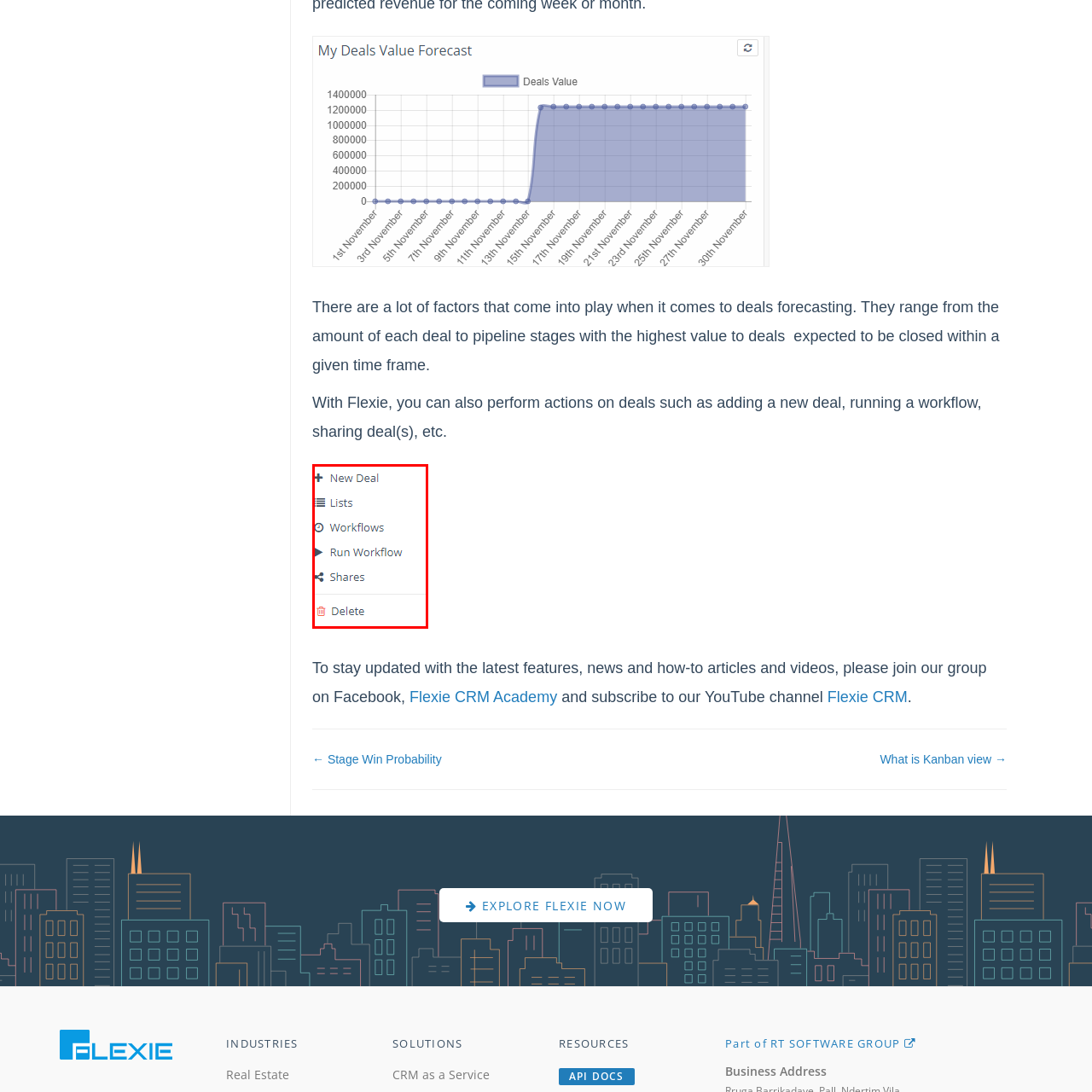Examine the red-bounded region in the image and describe it in detail.

The image displays a user interface segment featuring a menu with various actionable options for managing deals within a sales or CRM application. The menu includes buttons for creating a "New Deal," accessing "Lists," managing "Workflows," executing a "Run Workflow," sharing deals ("Shares"), and a "Delete" option to remove deals. This set of tools is designed to facilitate efficient deal management, enabling users to streamline their sales processes and enhance productivity. The layout suggests that these actions are crucial for users looking to maintain an organized pipeline and optimize their deal forecasting strategies.